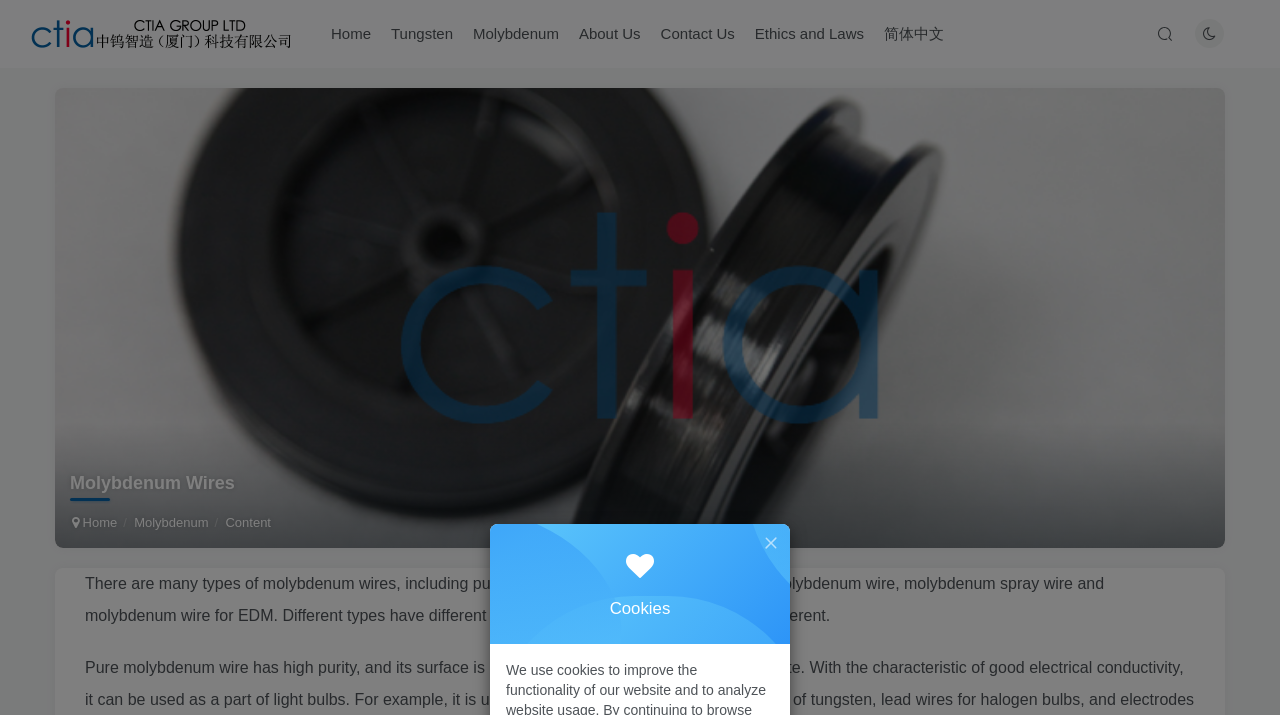Explain the webpage's design and content in an elaborate manner.

The webpage is about Molybdenum Wires, with a prominent image of Molybdenum Wires taking up most of the page, located at the top center. At the top left, there is a link to "CTIA GROUP LTD" accompanied by a small image of the same name. 

Below the image, there is a heading "Molybdenum Wires" at the top center. To the left of the heading, there are two links: "Home" and "Molybdenum". 

On the top right, there is a row of links, including "Home", "Tungsten", "Molybdenum", "About Us", "Contact Us", "Ethics and Laws", and "简体中文". 

At the bottom right, there are two small links: one with an icon and another with a flag icon. 

The main content of the page is a paragraph of text, located at the center of the page, which describes the different types of molybdenum wires, including pure molybdenum wire, high-temperature molybdenum wire, molybdenum spray wire, and molybdenum wire for EDM, and their different characteristics and uses. 

Below the paragraph, there is a button with an icon, and a text "Cookies" at the bottom center.